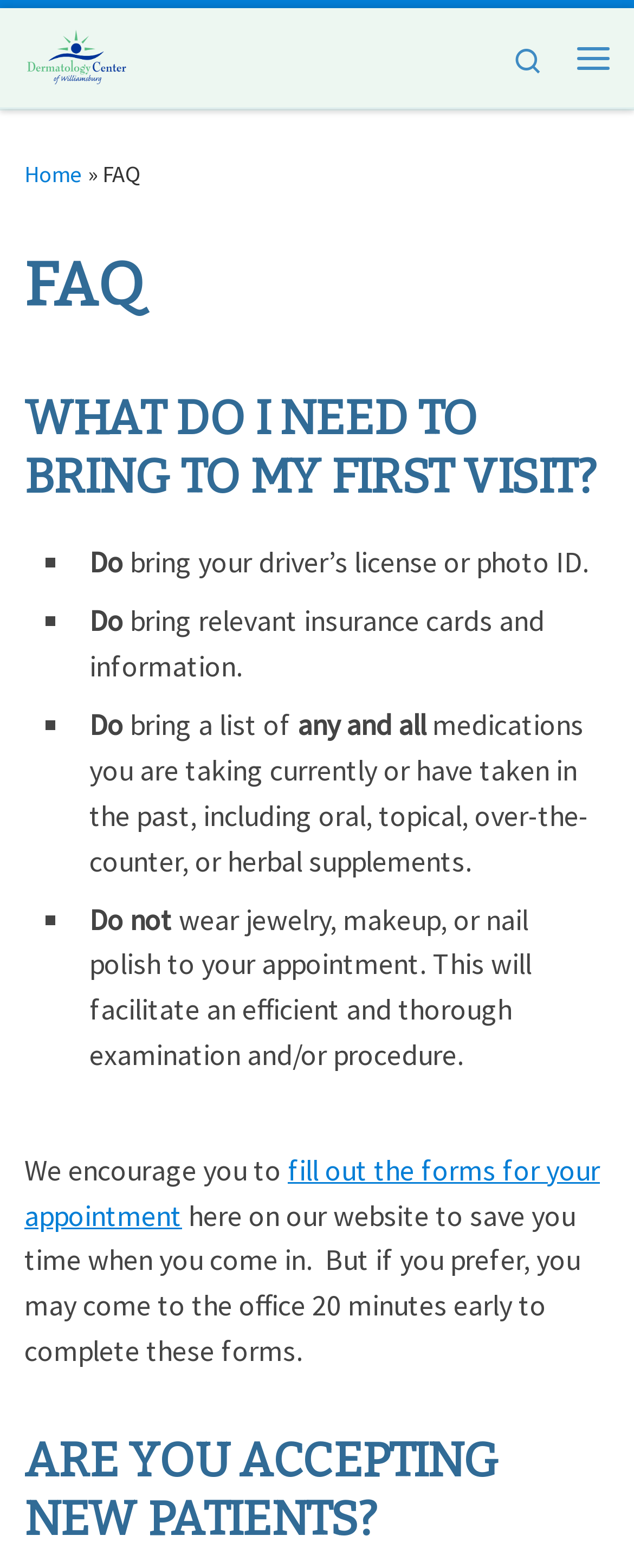Generate a thorough caption that explains the contents of the webpage.

The webpage is about the FAQ section of the Dermatology Center of Williamsburg. At the top left, there is a link to "Skip to content" and a logo of the center with a "Back Home" image. Next to the logo, there is a link to the center's homepage. On the top right, there is a search icon and a menu button.

Below the top navigation, there is a main heading "FAQ" which is followed by a subheading "WHAT DO I NEED TO BRING TO MY FIRST VISIT?". This section contains a list of items to bring to the first visit, marked with bullet points, including a driver's license or photo ID, relevant insurance cards and information, and a list of medications being taken.

Further down, there is a section of text advising not to wear jewelry, makeup, or nail polish to the appointment. This is followed by a paragraph encouraging visitors to fill out forms for their appointment on the website to save time, with an option to complete the forms at the office 20 minutes early.

Finally, there is another heading "ARE YOU ACCEPTING NEW PATIENTS?" at the bottom of the page.